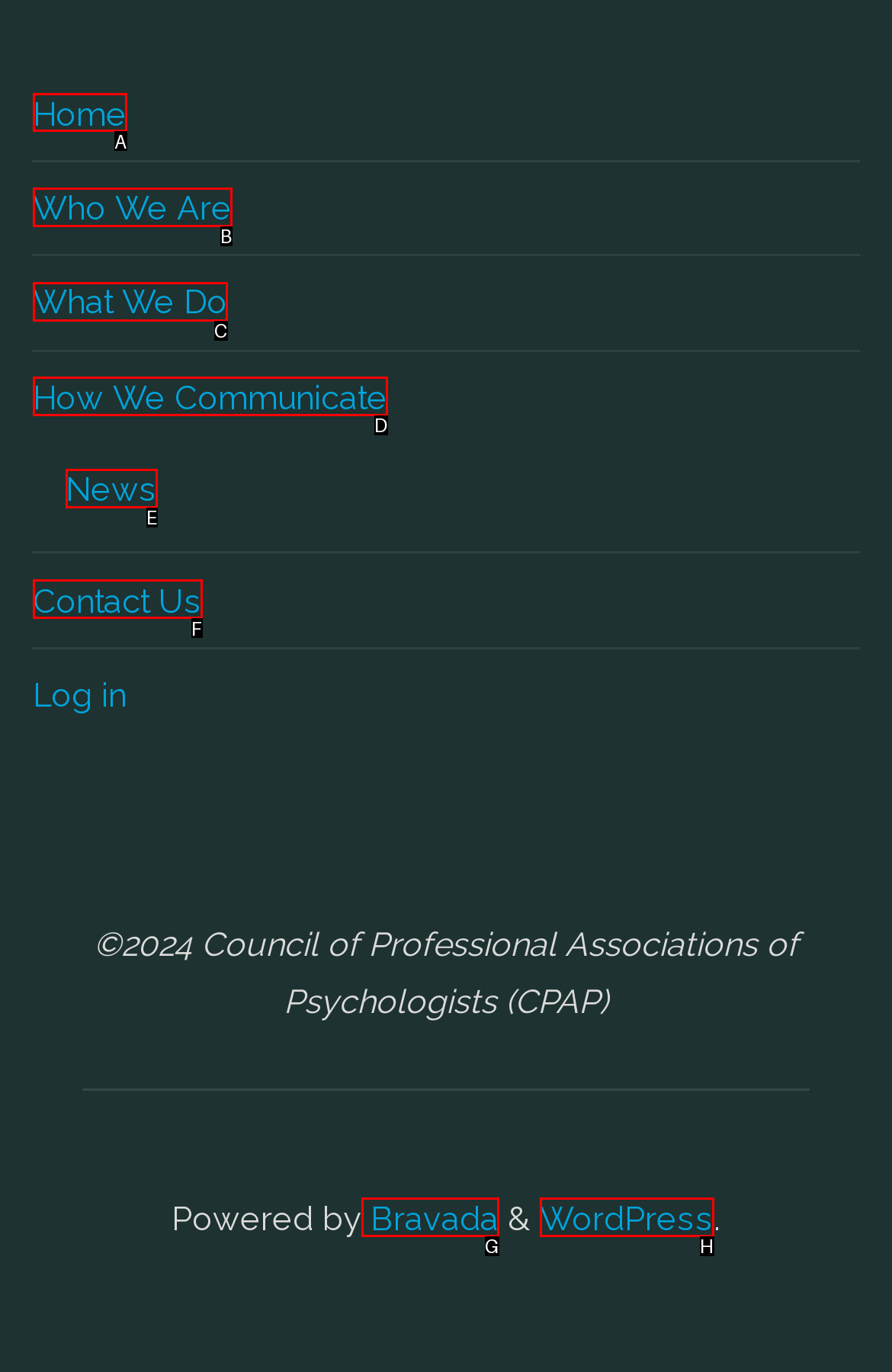From the options shown in the screenshot, tell me which lettered element I need to click to complete the task: go to home page.

A